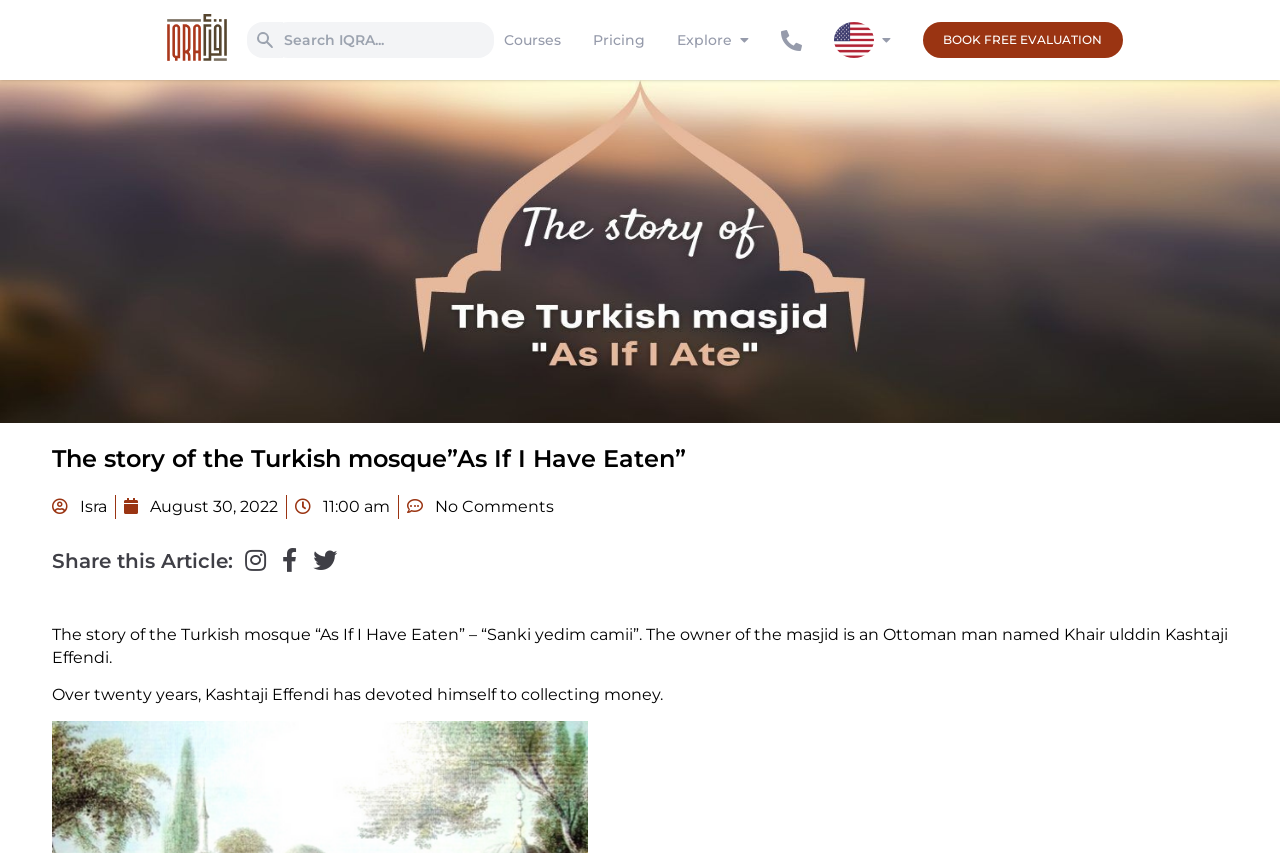Find the bounding box of the web element that fits this description: "parent_node: Courses".

[0.126, 0.016, 0.181, 0.078]